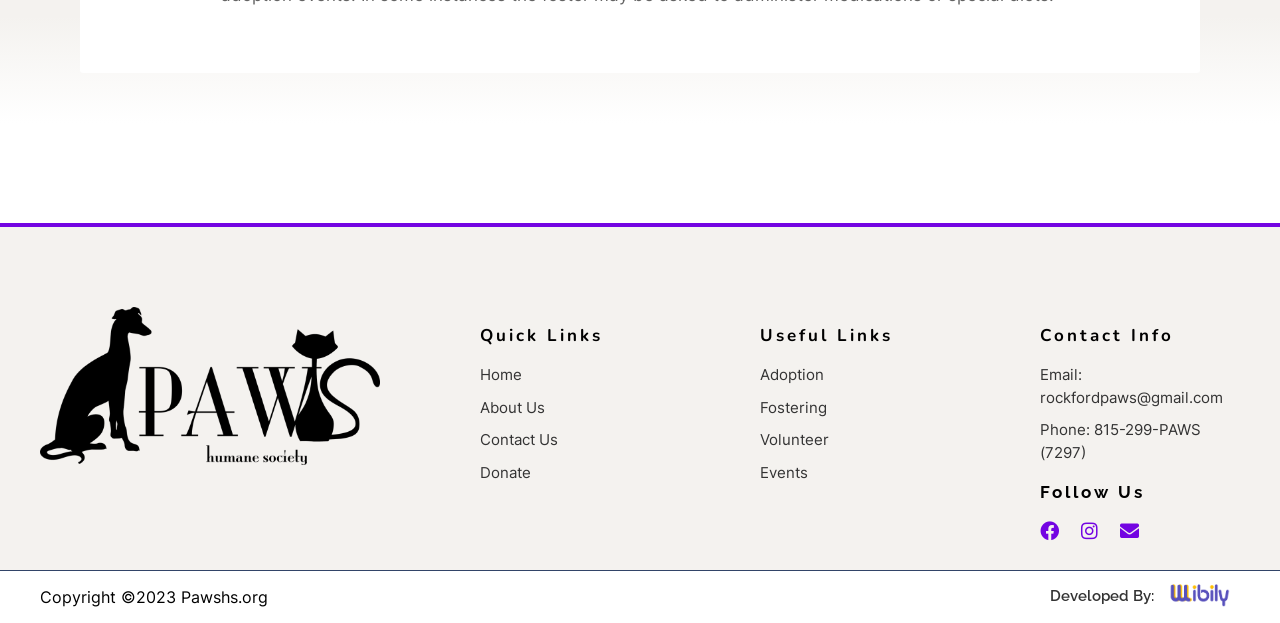What year is the copyright for?
Can you provide a detailed and comprehensive answer to the question?

I looked at the bottom of the page and found the copyright information, which states 'Copyright ©2023 Pawshs.org', so the copyright is for the year 2023.